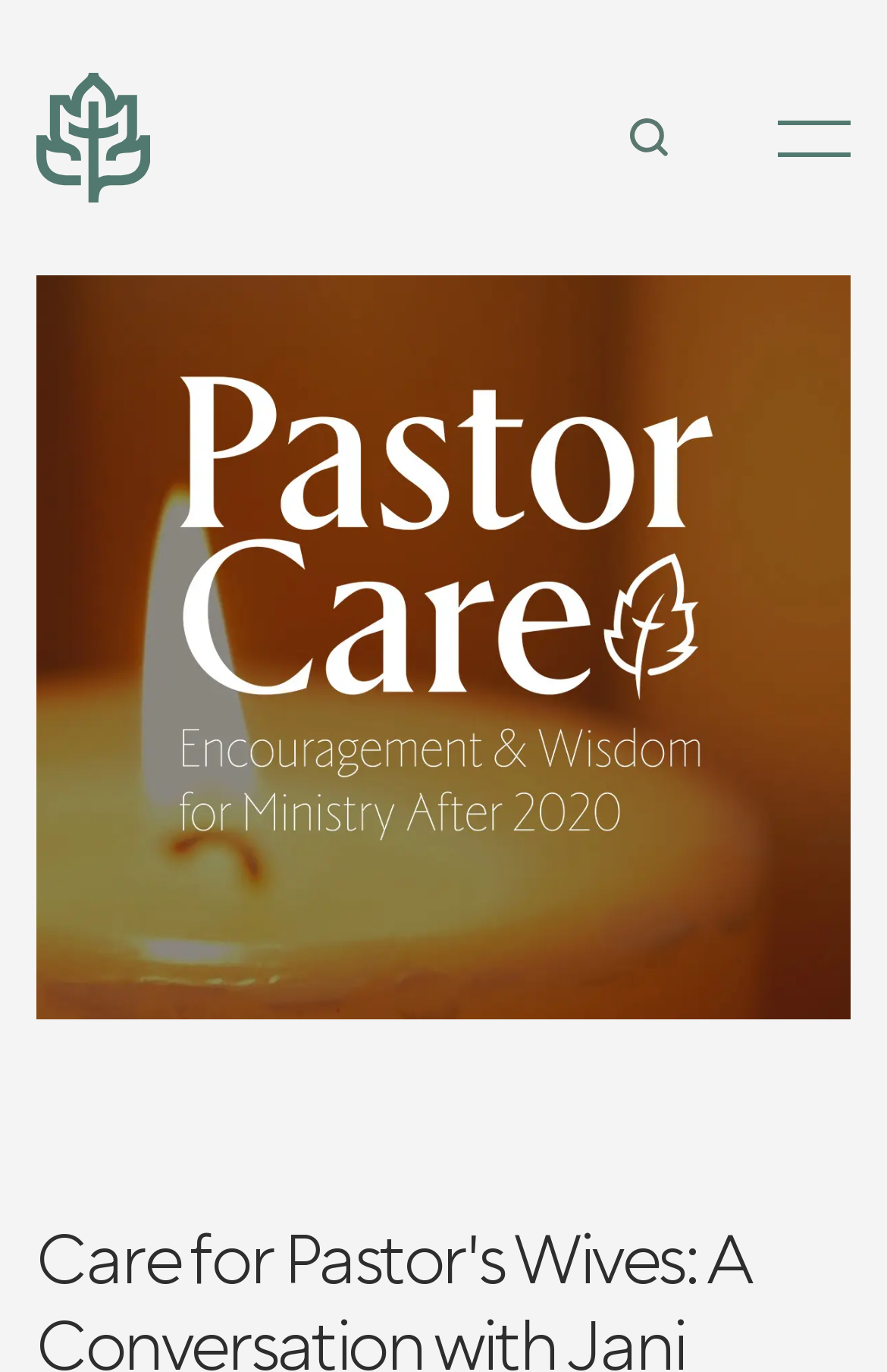What is the principal heading displayed on the webpage?

Care for Pastor's Wives: A Conversation with Jani Ortlund (Session 3: Pastor Care)